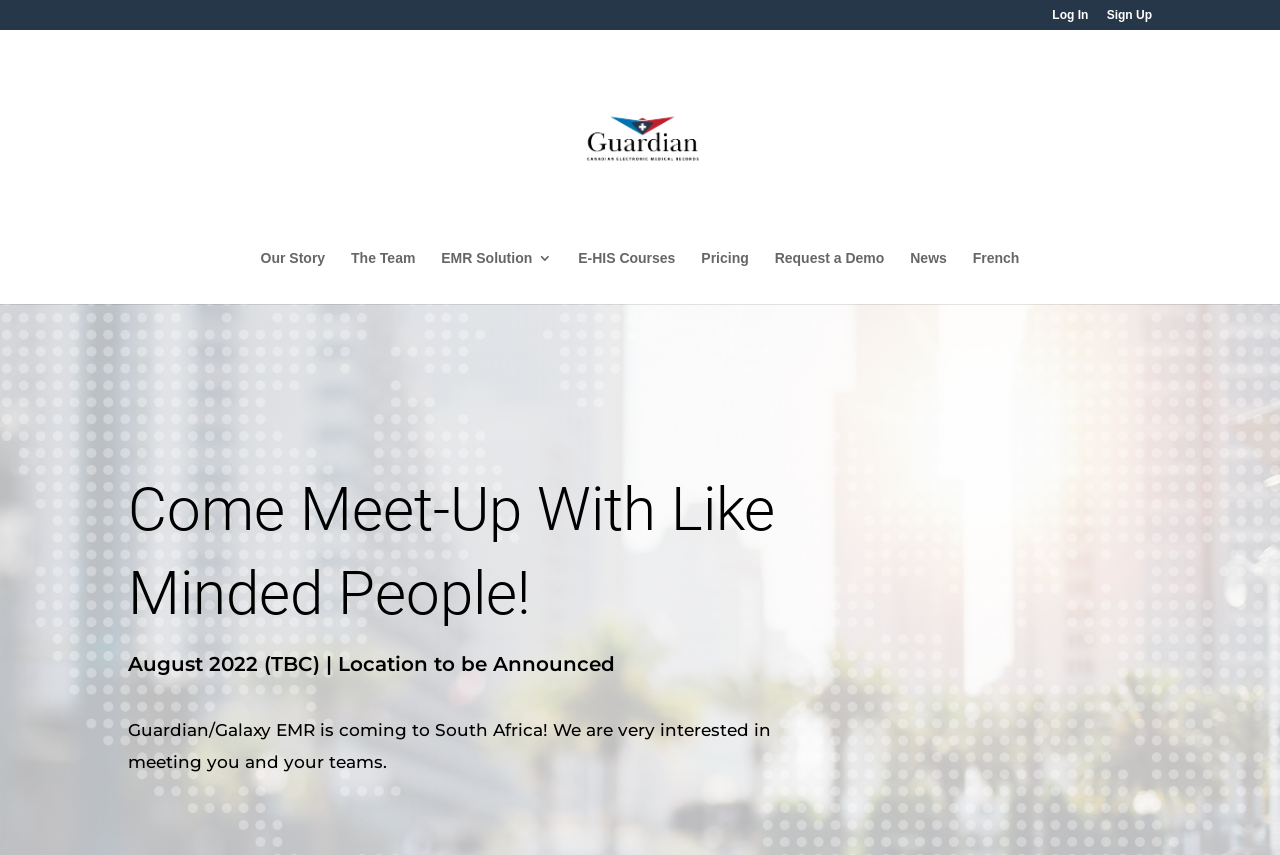What is the location of the event?
Could you please answer the question thoroughly and with as much detail as possible?

The webpage mentions 'Location to be Announced' in the text 'August 2022 (TBC) | Location to be Announced', indicating that the location of the event has not been finalized or announced yet.